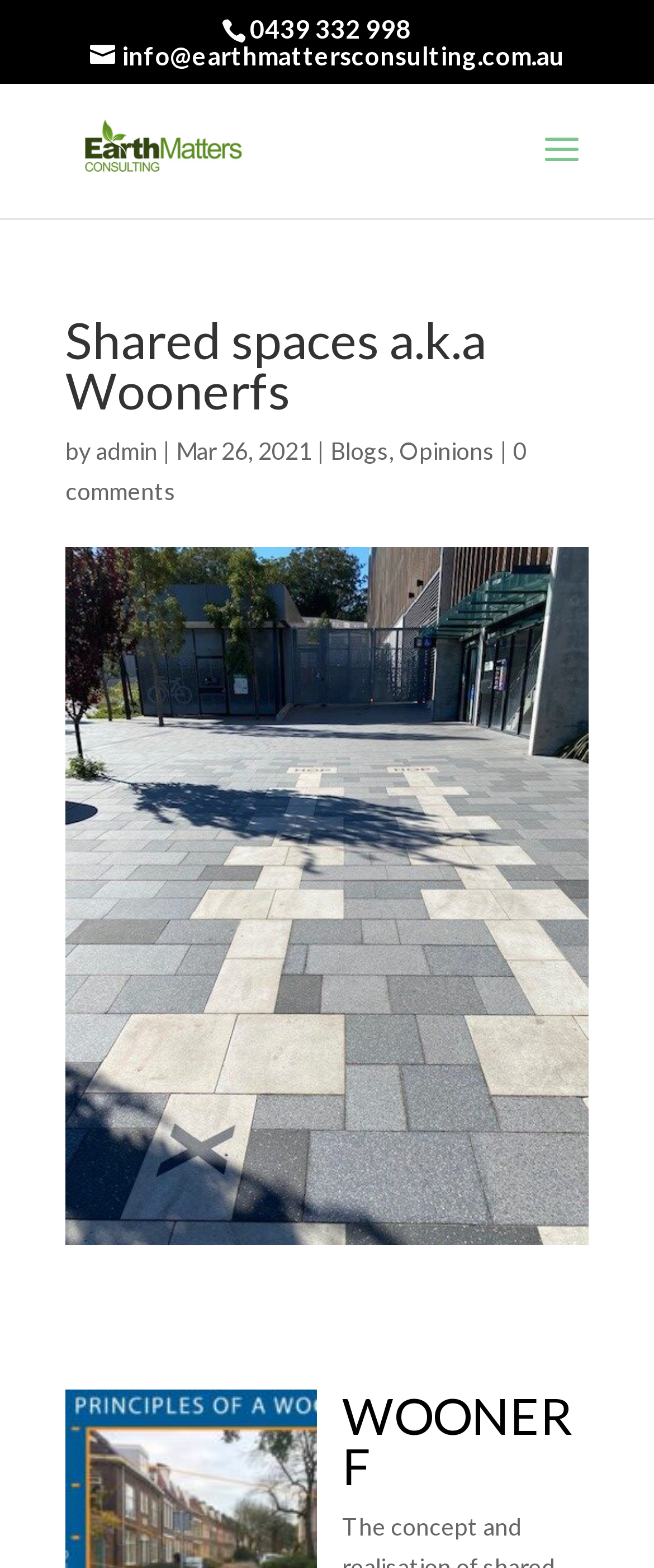Elaborate on the webpage's design and content in a detailed caption.

The webpage is about "Shared spaces a.k.a Woonerfs" and is related to Earth Matters Consulting. At the top, there is a phone number "0439 332 998" and an email address "info@earthmattersconsulting.com.au" with a link to the company's website. Below these, there is a search bar with a search box and a label "Search for:".

The main content of the webpage is divided into two sections. The top section has a heading "Shared spaces a.k.a Woonerfs" followed by the author's name "admin" and the date "Mar 26, 2021". There are also links to "Blogs" and "Opinions" on the same line, separated by vertical lines. Below this, there is a link to "0 comments".

The main image of the webpage is a large image that spans the entire width of the page, taking up most of the top section. It is related to "Shared spaces a.k.a Woonerfs".

At the very bottom of the page, there is a heading "WOONERF" that seems to be a subheading or a title of a separate section.